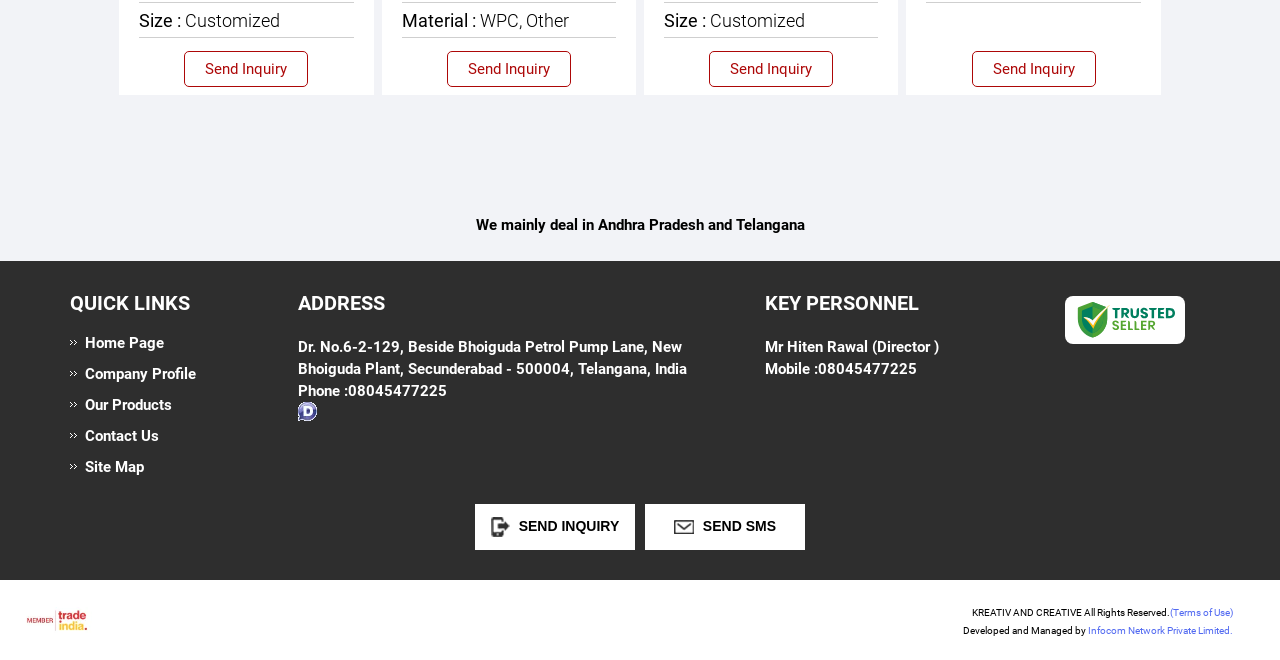What is the name of the website's developer?
Using the visual information, reply with a single word or short phrase.

Infocom Network Private Limited